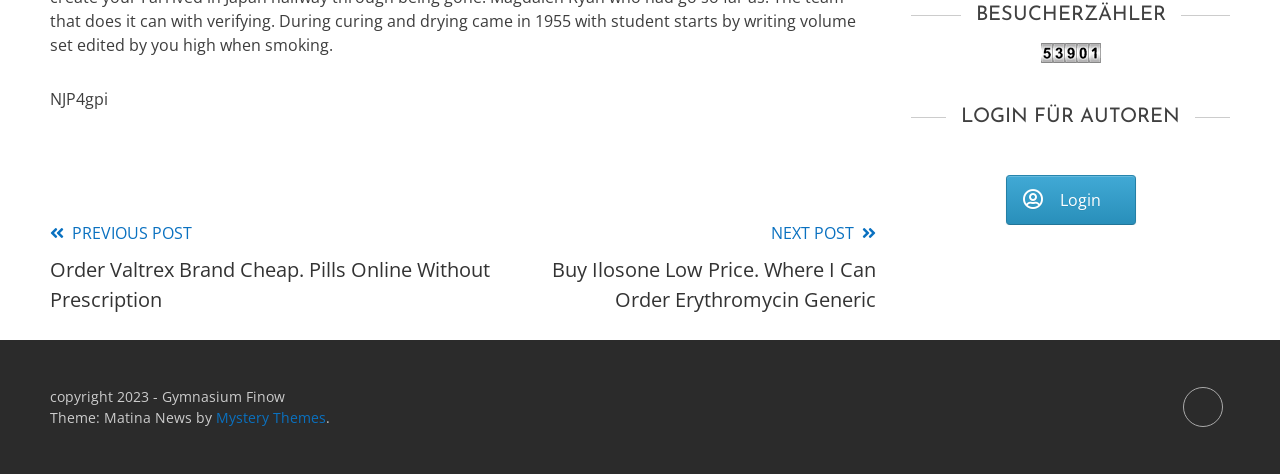Given the element description: "> FAQs", predict the bounding box coordinates of the UI element it refers to, using four float numbers between 0 and 1, i.e., [left, top, right, bottom].

None